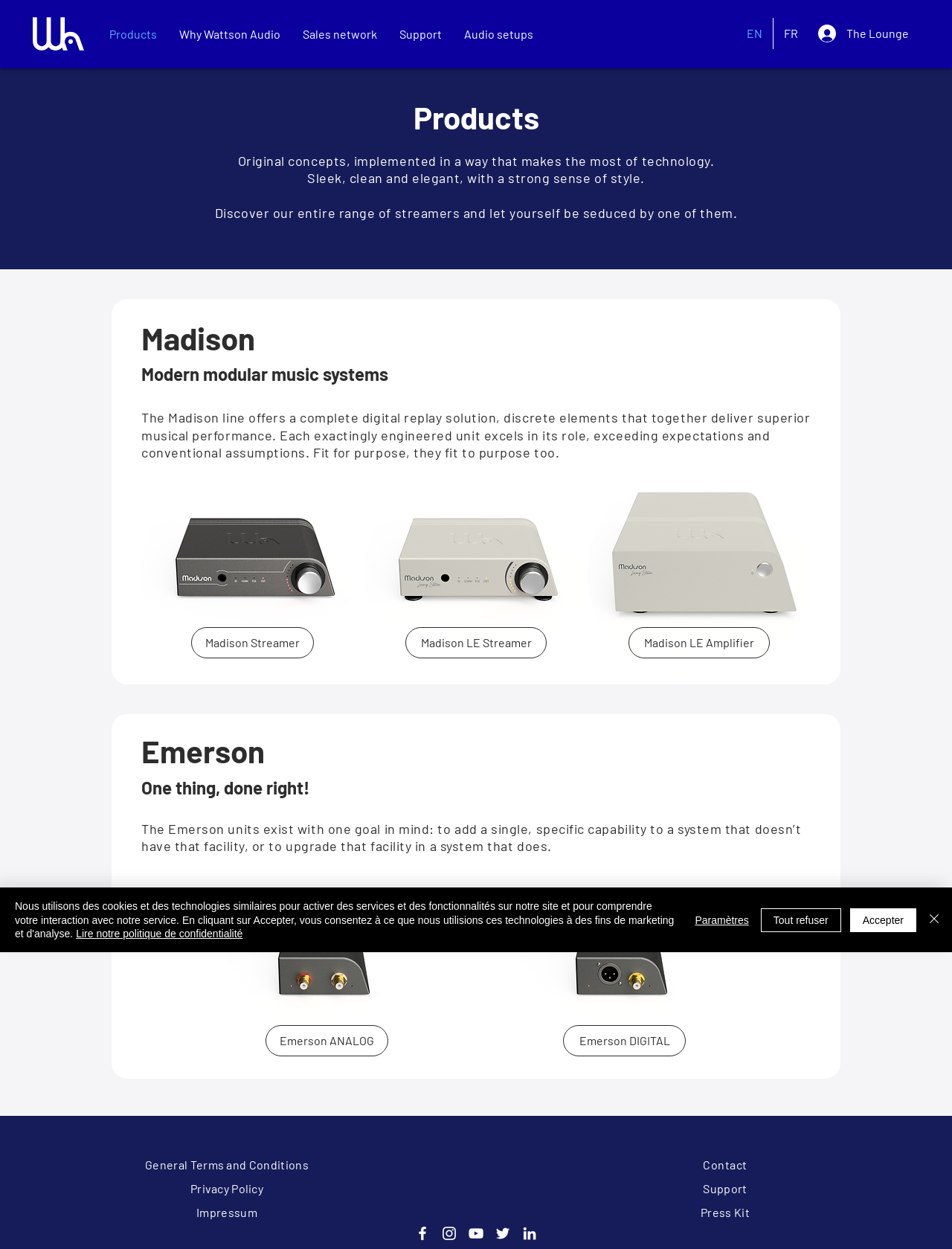Please find the bounding box coordinates for the clickable element needed to perform this instruction: "Browse the Products page".

[0.103, 0.014, 0.177, 0.041]